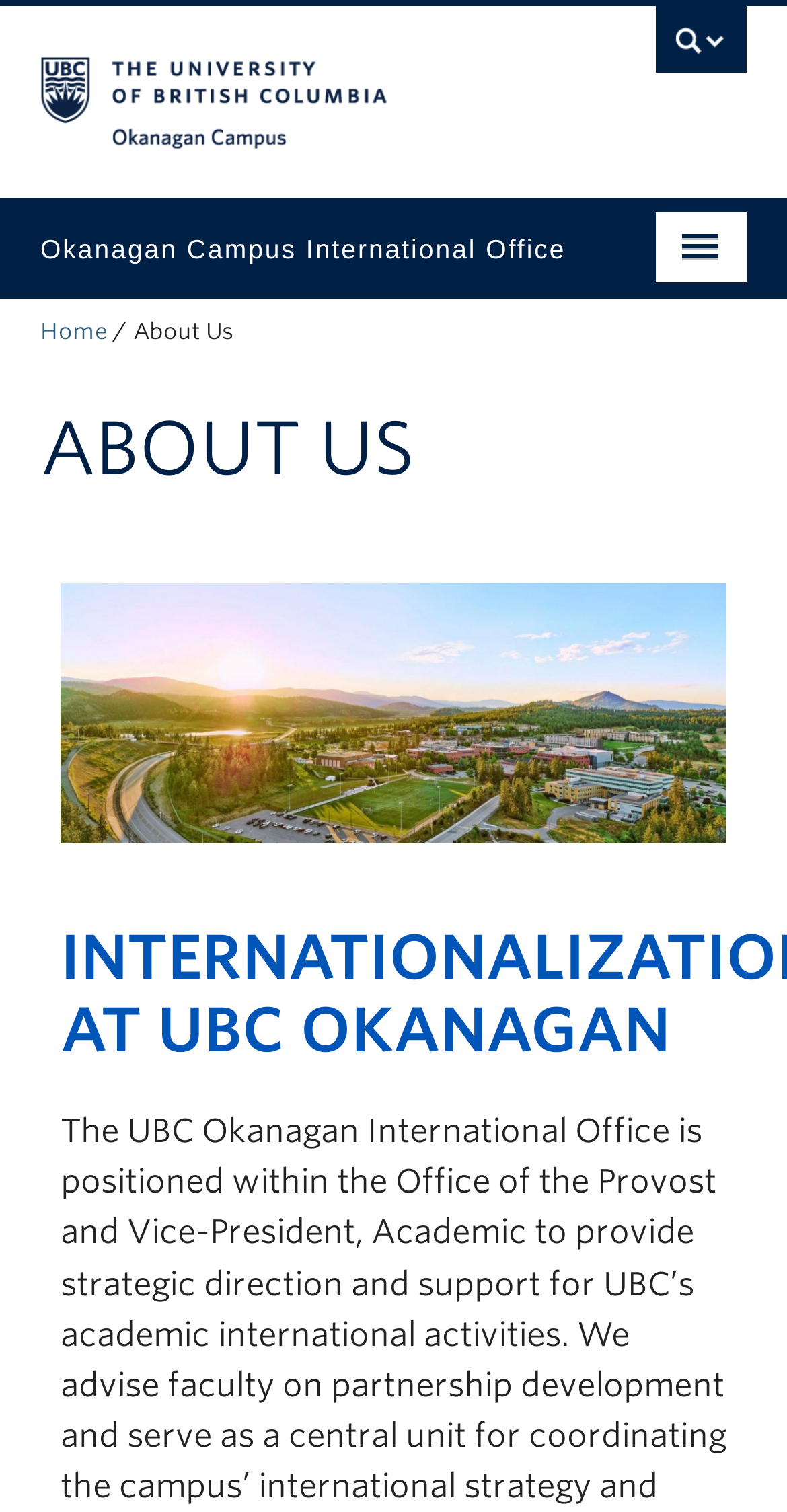Answer this question in one word or a short phrase: What is the name of the program mentioned below 'Student Programs'?

Okanagan Global Summer Program